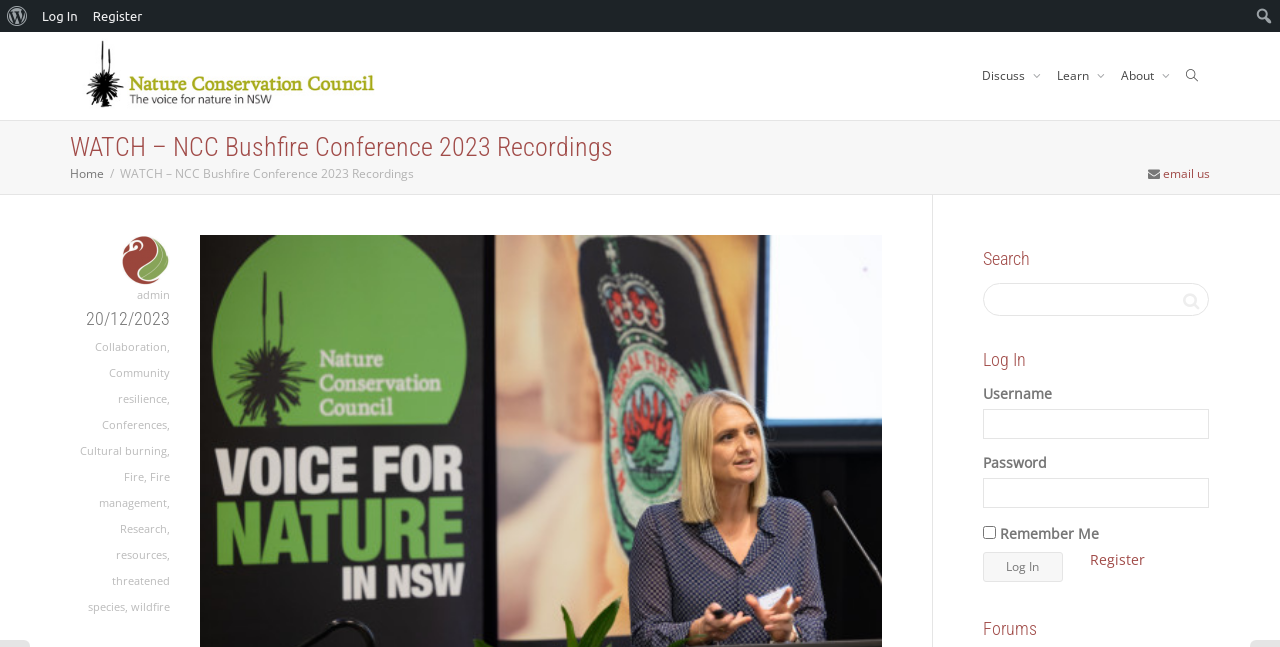Provide a single word or phrase to answer the given question: 
What is the text of the last link in the webpage?

wildfire